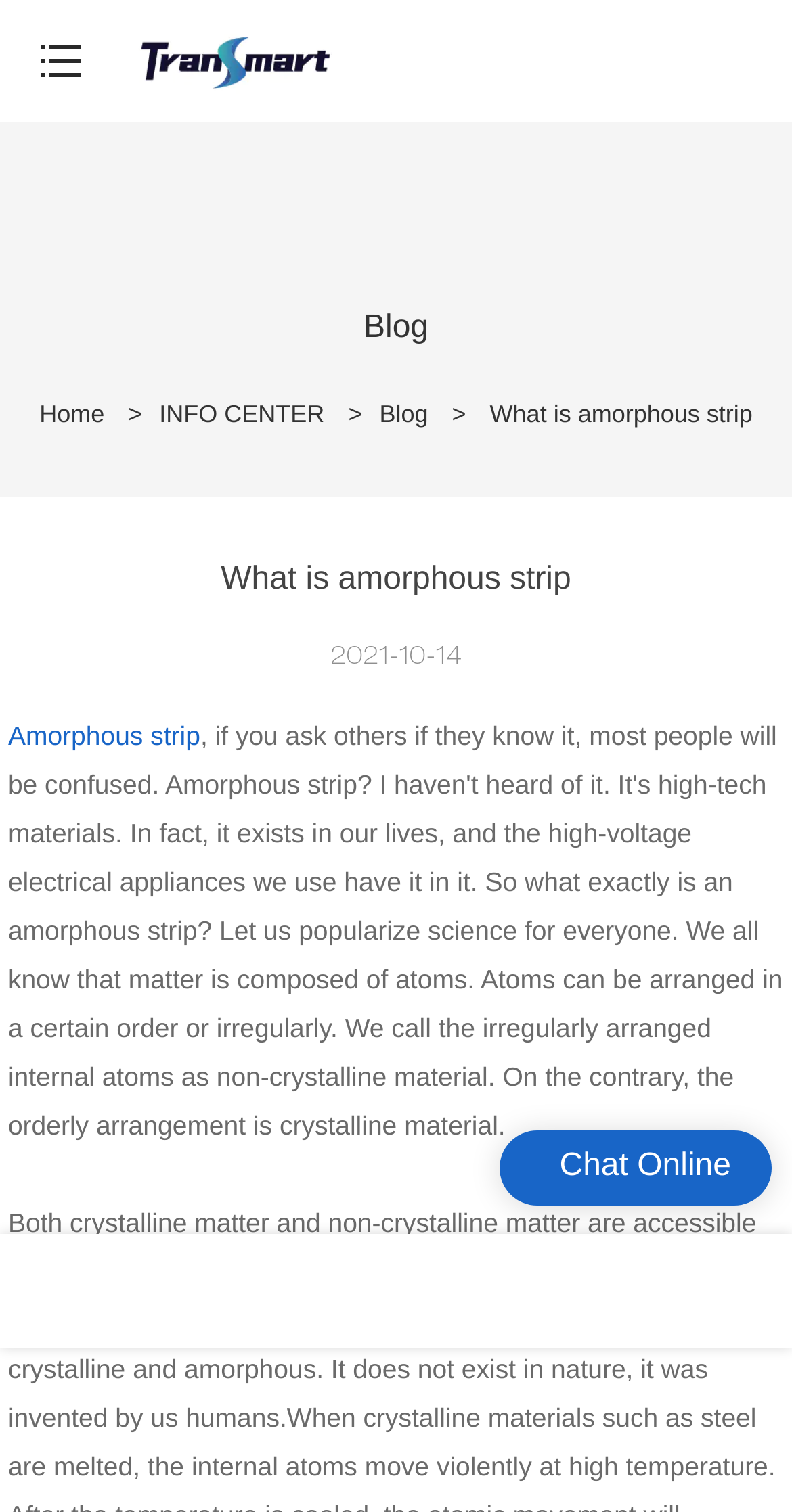Provide a brief response in the form of a single word or phrase:
How many social media links are at the bottom of the page?

5